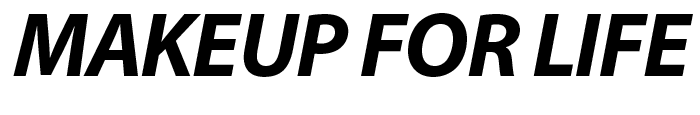Can you give a comprehensive explanation to the question given the content of the image?
What is the name of the eyeshadow palette?

The review page is dedicated to the 'Kate Dark Night Glow Eyeshadow Palette', which implies that the palette is a specific product being reviewed, and its name is 'Kate Dark Night Glow'.